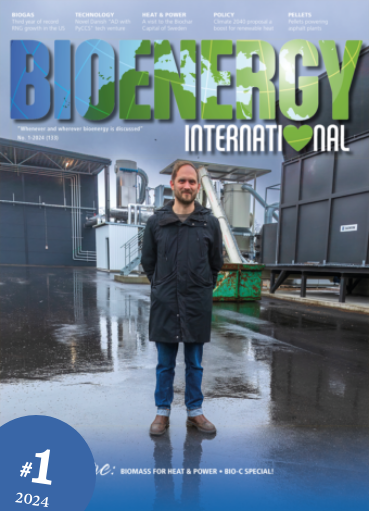What is the man wearing on his feet?
Based on the visual information, provide a detailed and comprehensive answer.

The man standing confidently in the foreground is dressed in a black jacket and blue pants, and he is wearing brown shoes, which are clearly visible in the image.